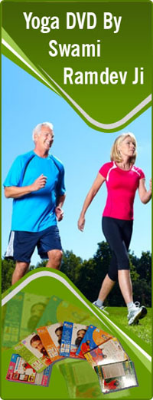What is the purpose of the banner?
Look at the screenshot and give a one-word or phrase answer.

Promotional tool